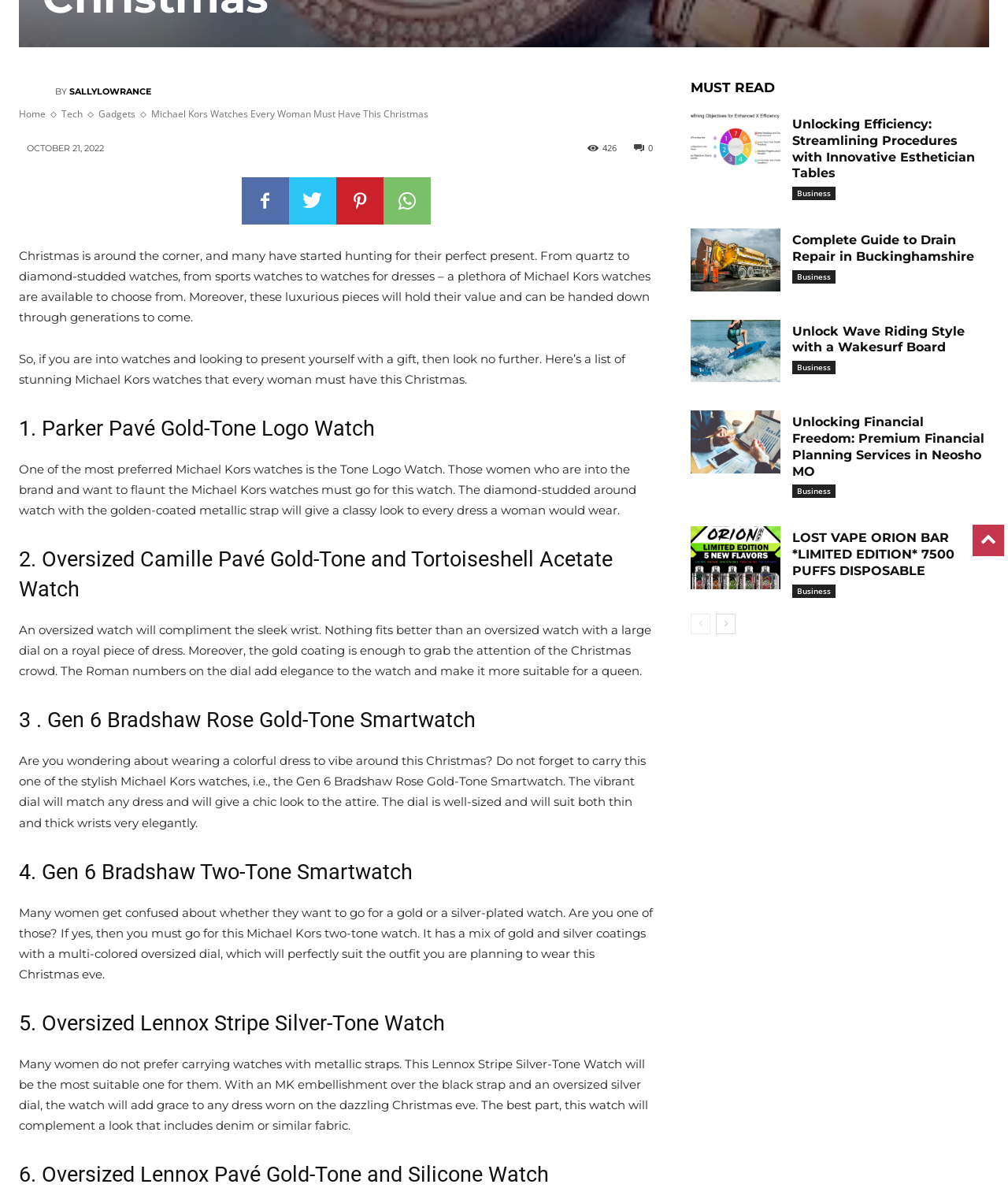Based on the element description: "Gadgets", identify the bounding box coordinates for this UI element. The coordinates must be four float numbers between 0 and 1, listed as [left, top, right, bottom].

[0.098, 0.089, 0.134, 0.101]